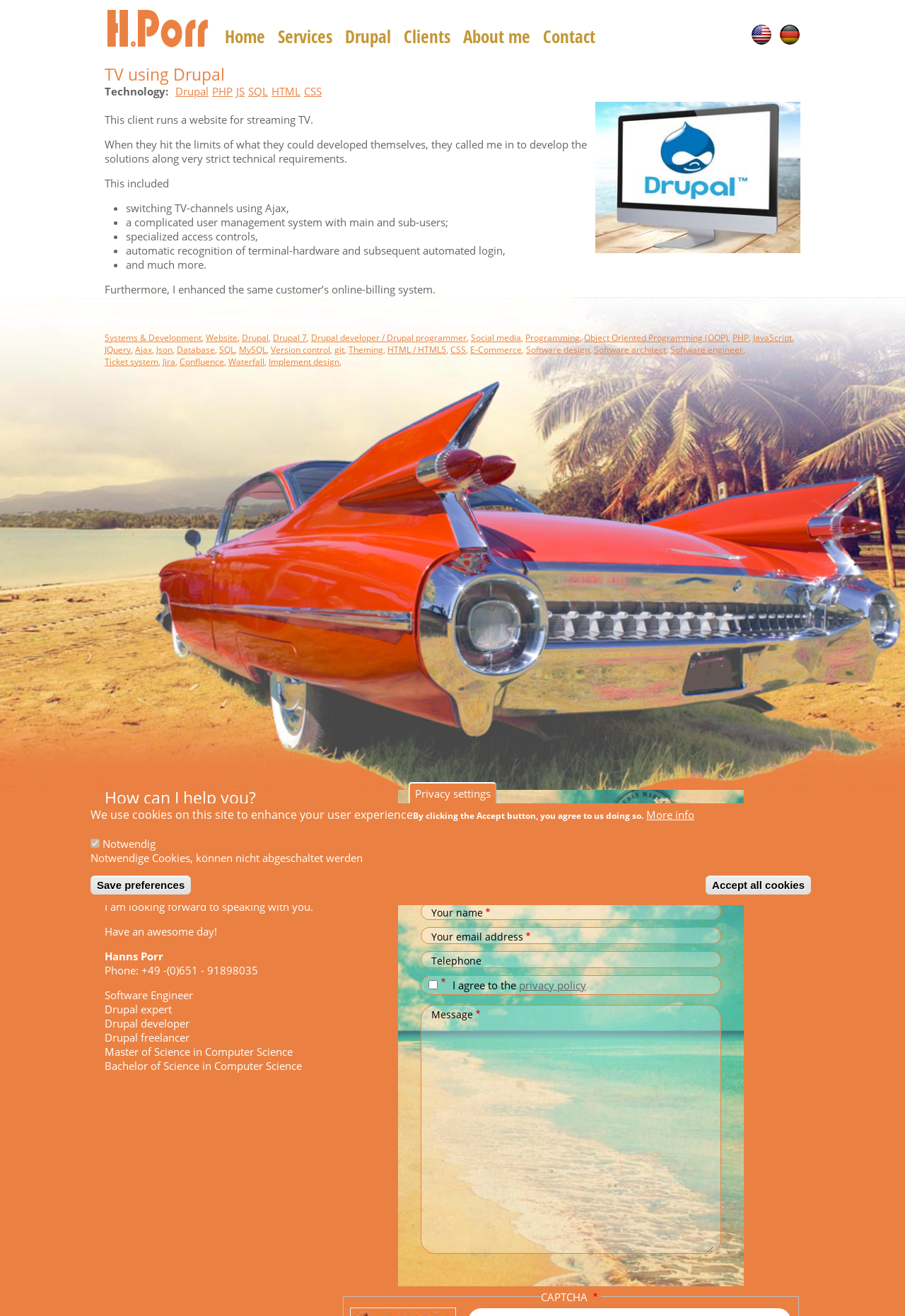Provide the bounding box coordinates of the HTML element described by the text: "Drupal developer / Drupal programmer". The coordinates should be in the format [left, top, right, bottom] with values between 0 and 1.

[0.344, 0.252, 0.516, 0.261]